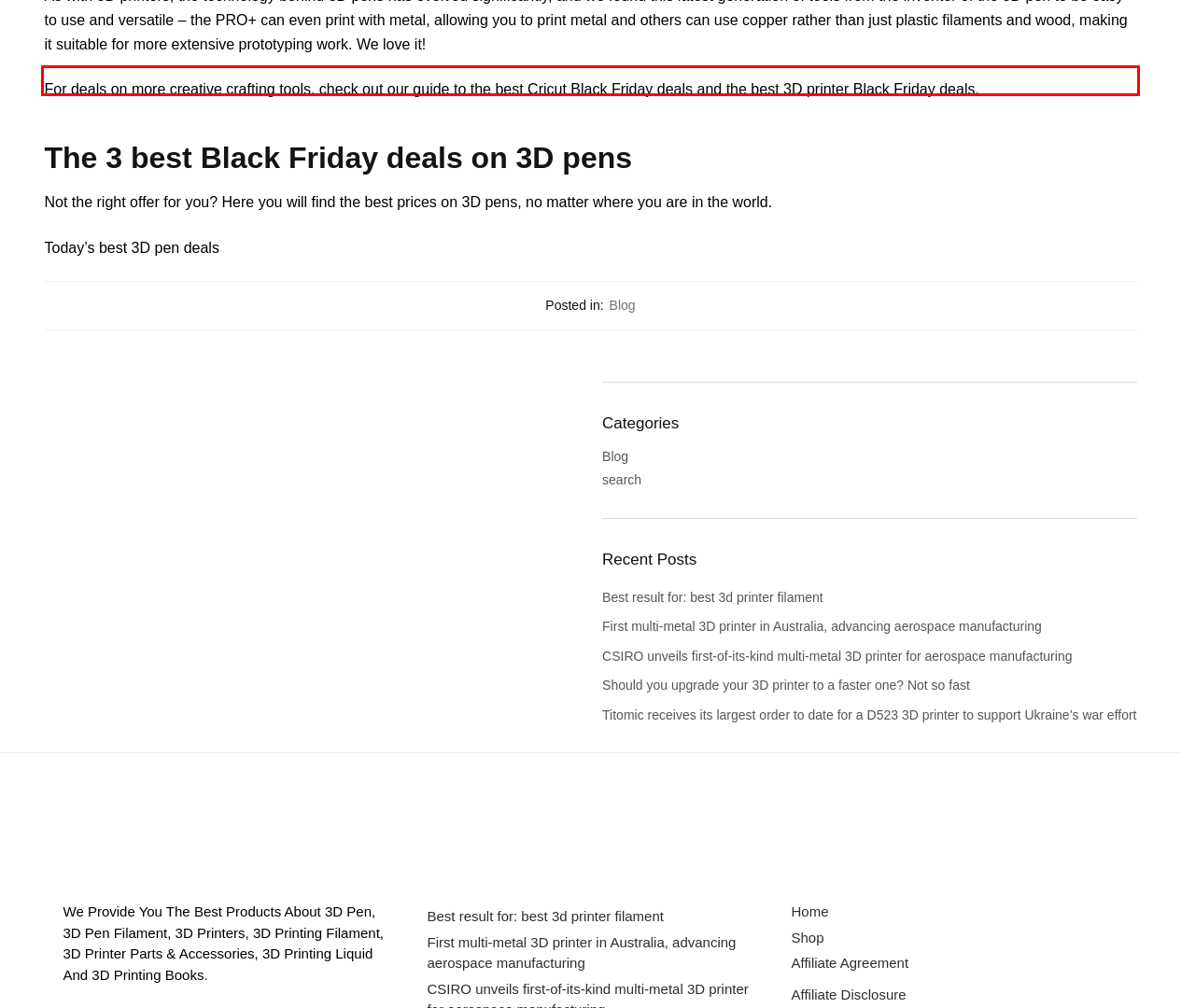Identify and transcribe the text content enclosed by the red bounding box in the given screenshot.

For deals on more creative crafting tools, check out our guide to the best Cricut Black Friday deals and the best 3D printer Black Friday deals.